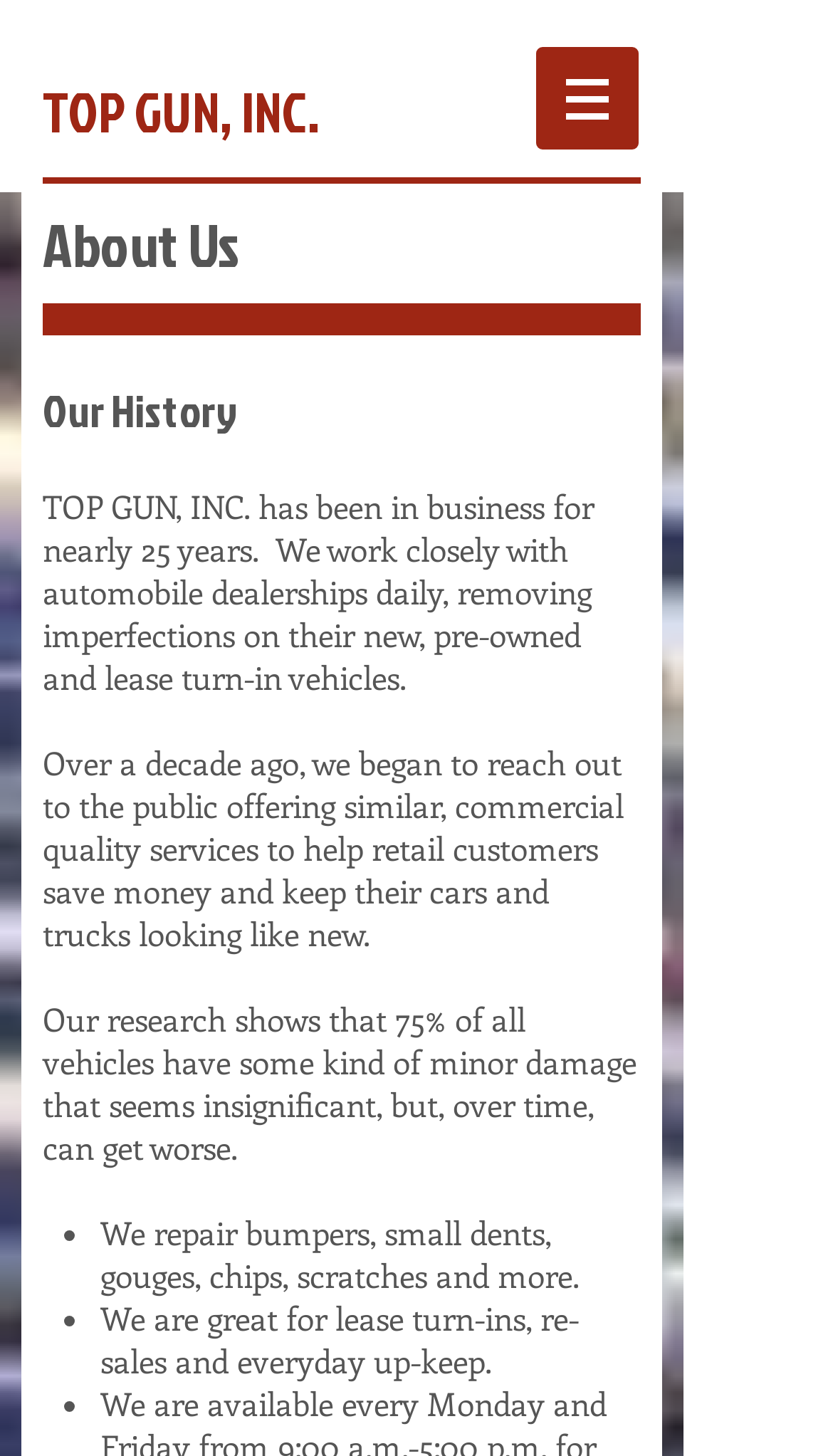Provide a brief response to the question below using one word or phrase:
What is the purpose of the company's services?

to help customers save money